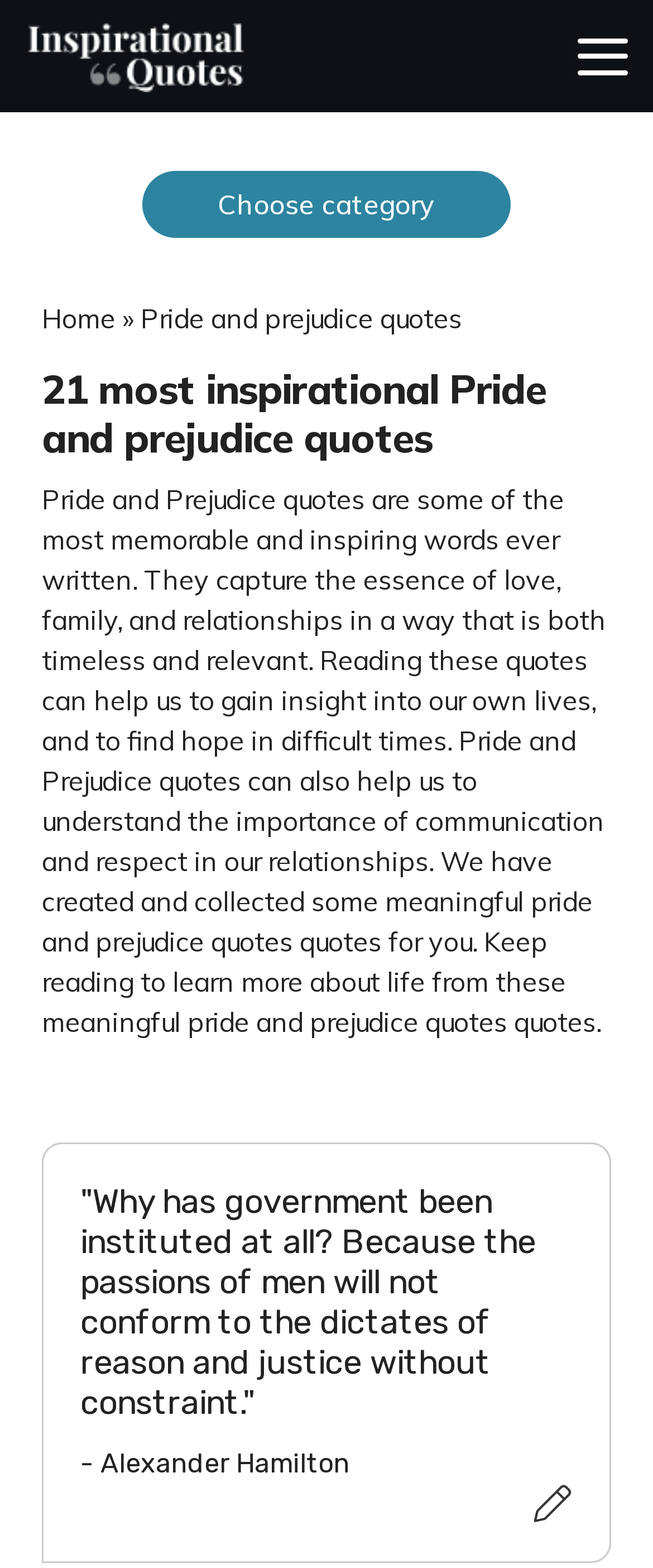Given the element description Home, specify the bounding box coordinates of the corresponding UI element in the format (top-left x, top-left y, bottom-right x, bottom-right y). All values must be between 0 and 1.

[0.064, 0.192, 0.177, 0.214]